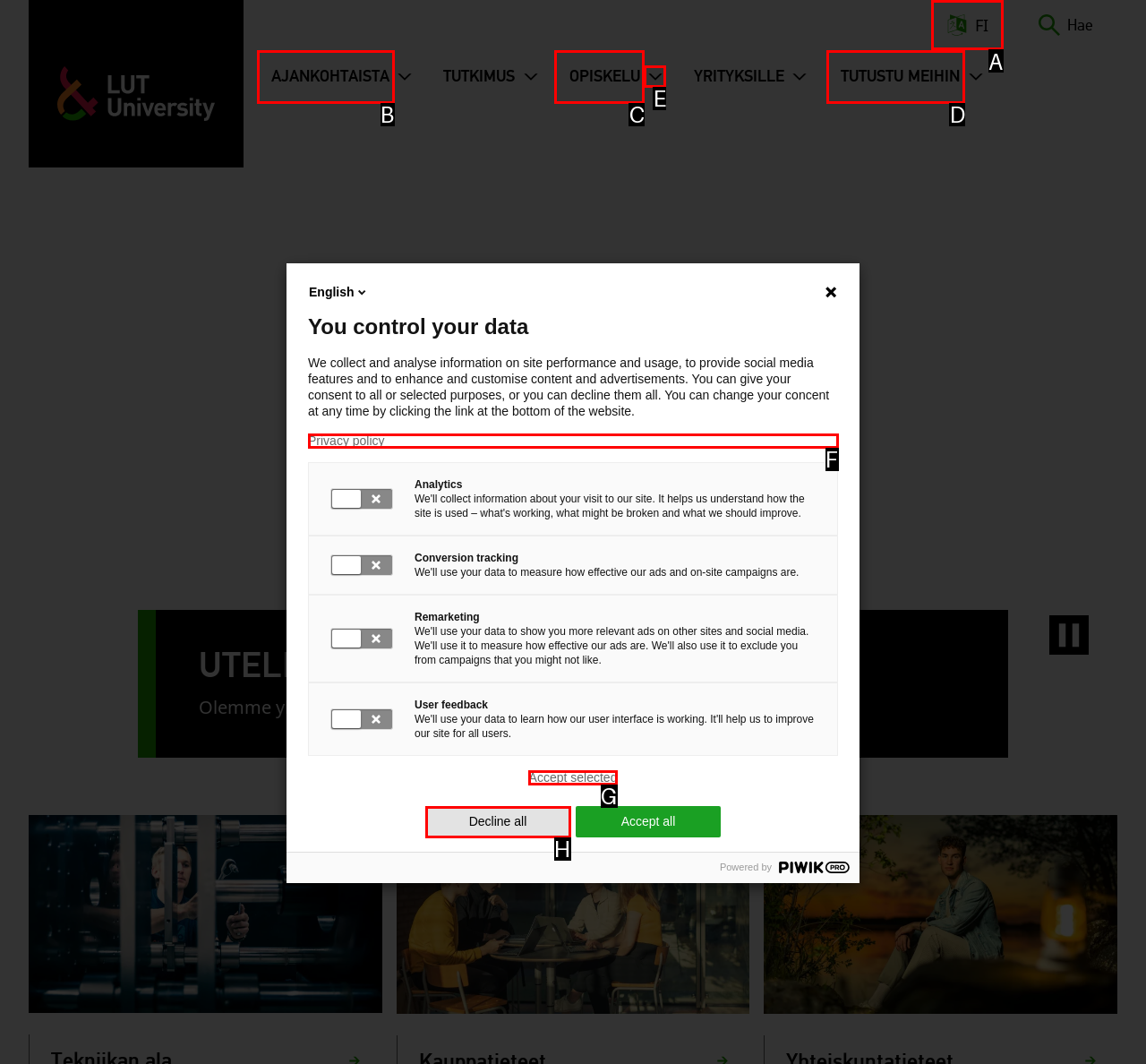For the instruction: Change the language, which HTML element should be clicked?
Respond with the letter of the appropriate option from the choices given.

A